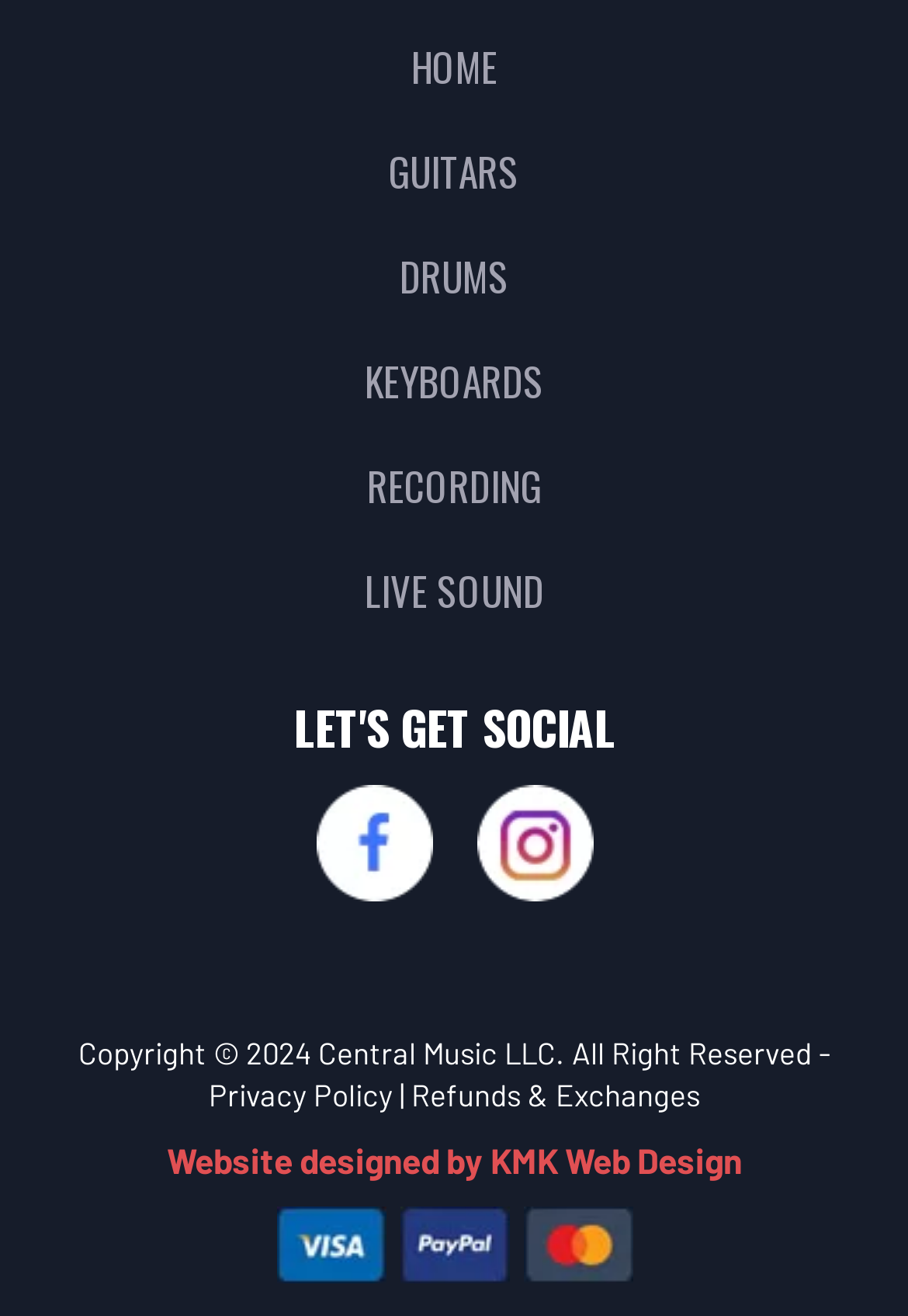Can you find the bounding box coordinates for the element that needs to be clicked to execute this instruction: "Read Privacy Policy"? The coordinates should be given as four float numbers between 0 and 1, i.e., [left, top, right, bottom].

[0.229, 0.817, 0.432, 0.846]